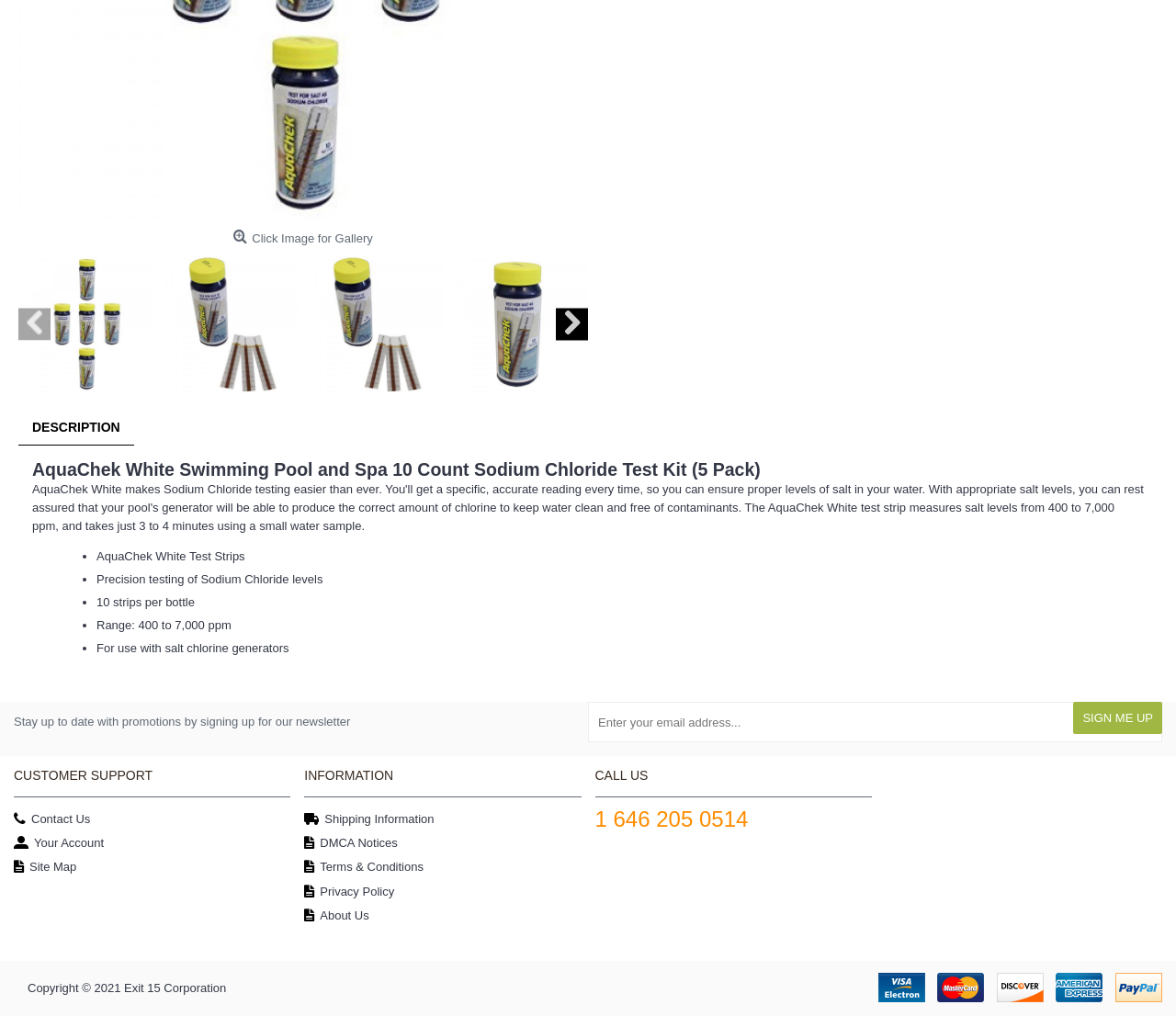Identify the bounding box coordinates for the UI element described as: "Privacy Policy Generator". The coordinates should be provided as four floats between 0 and 1: [left, top, right, bottom].

None